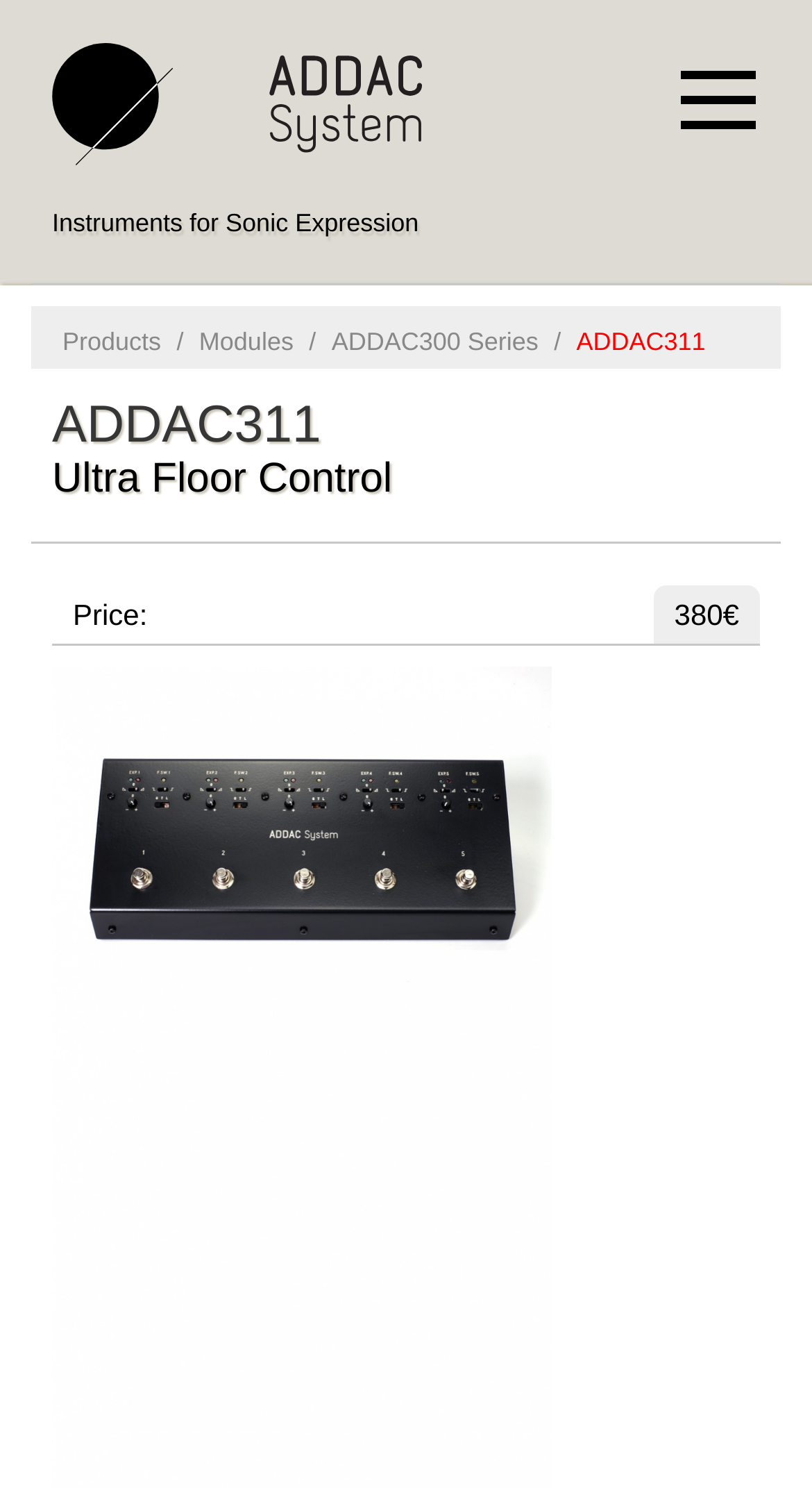What is the price of the ADDAC311?
Provide a concise answer using a single word or phrase based on the image.

380€